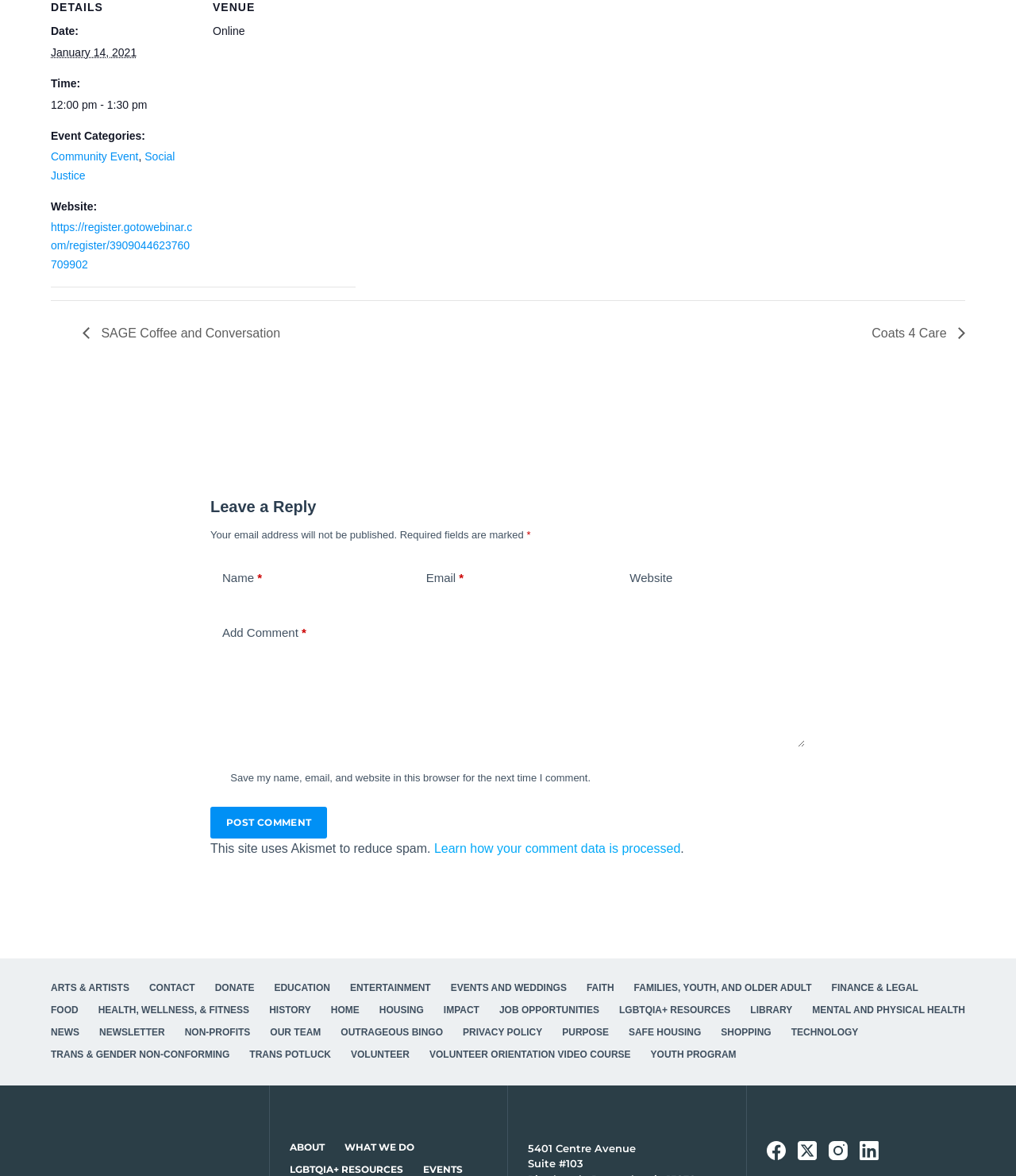Can you provide the bounding box coordinates for the element that should be clicked to implement the instruction: "Click the 'ARTS & ARTISTS' link in the footer menu"?

[0.04, 0.835, 0.137, 0.846]